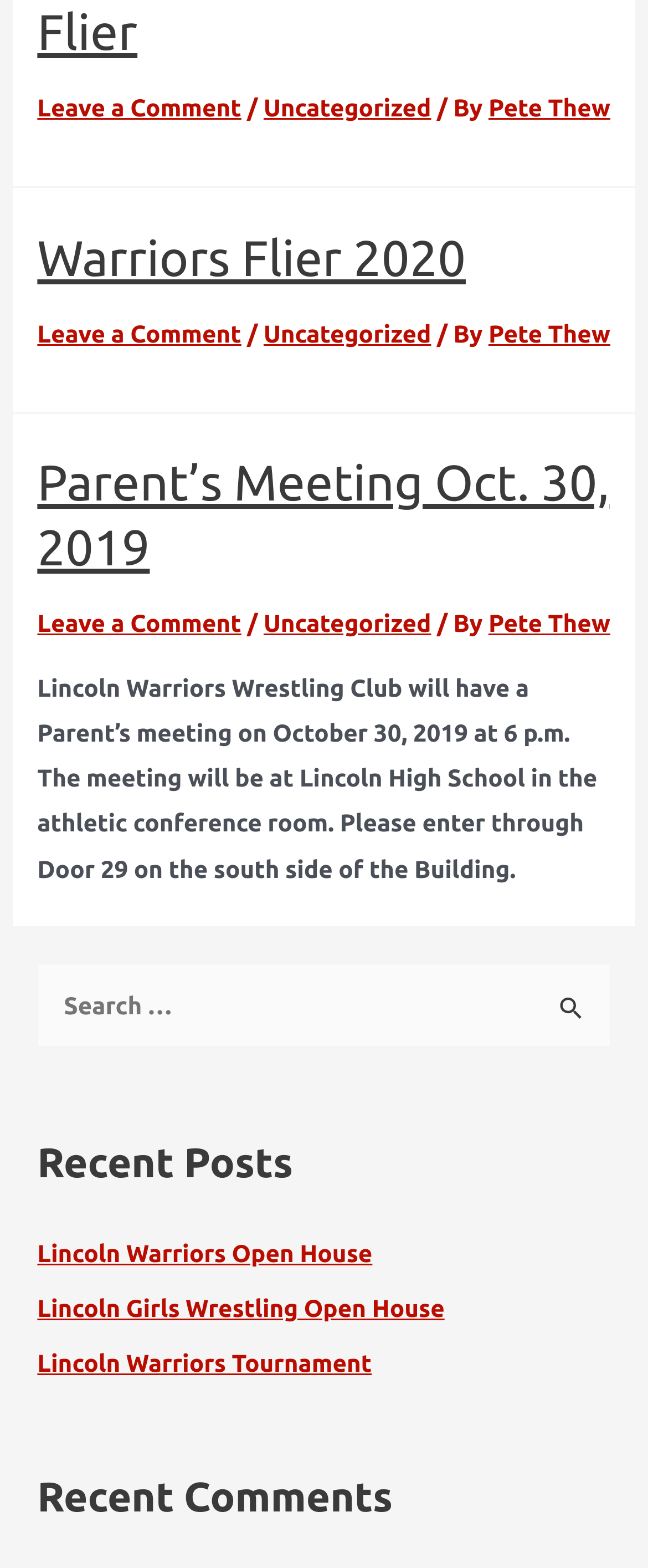What can be found in the 'Recent Posts' section?
Based on the image, provide your answer in one word or phrase.

Links to recent posts